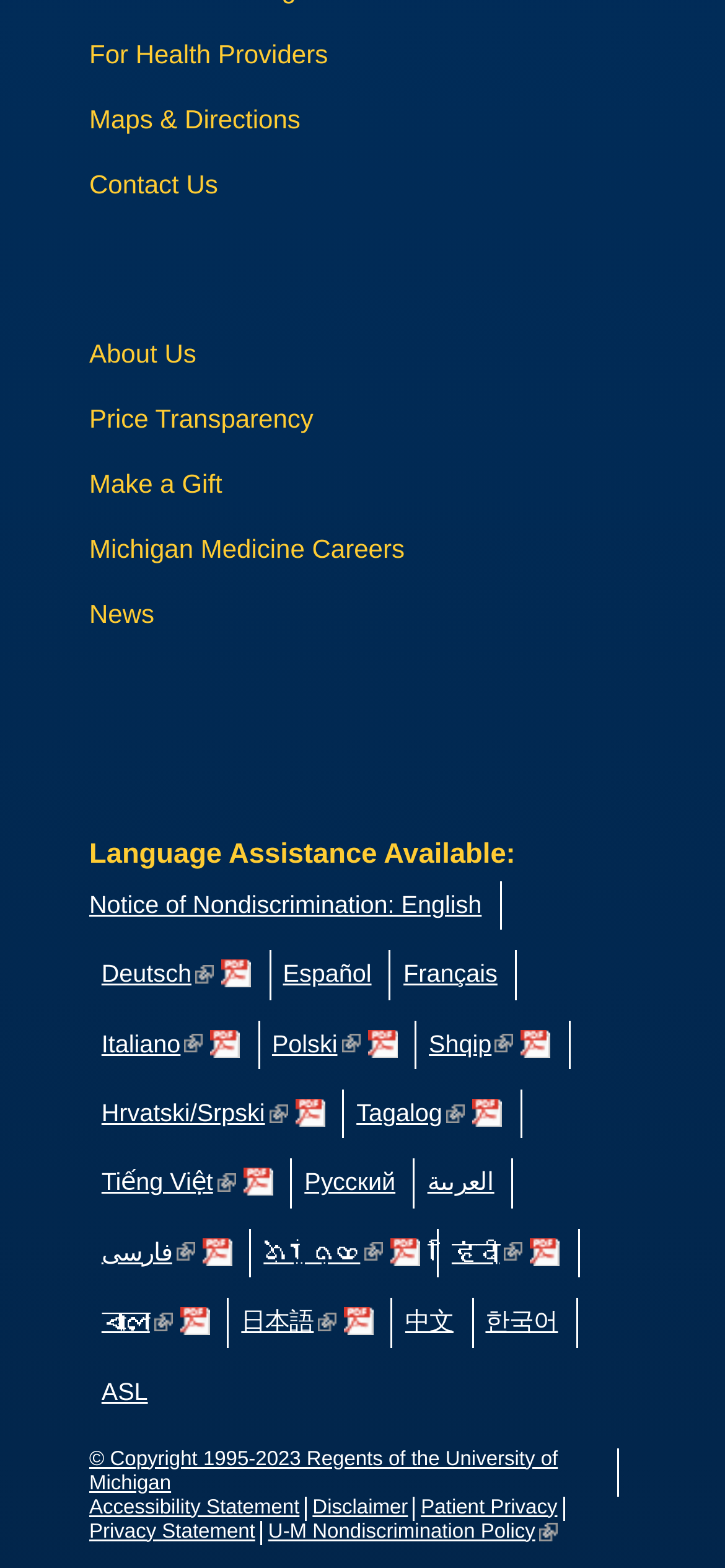How many career-related links are available?
Based on the screenshot, give a detailed explanation to answer the question.

I searched for career-related links and found only one, which is 'Michigan Medicine Careers'.